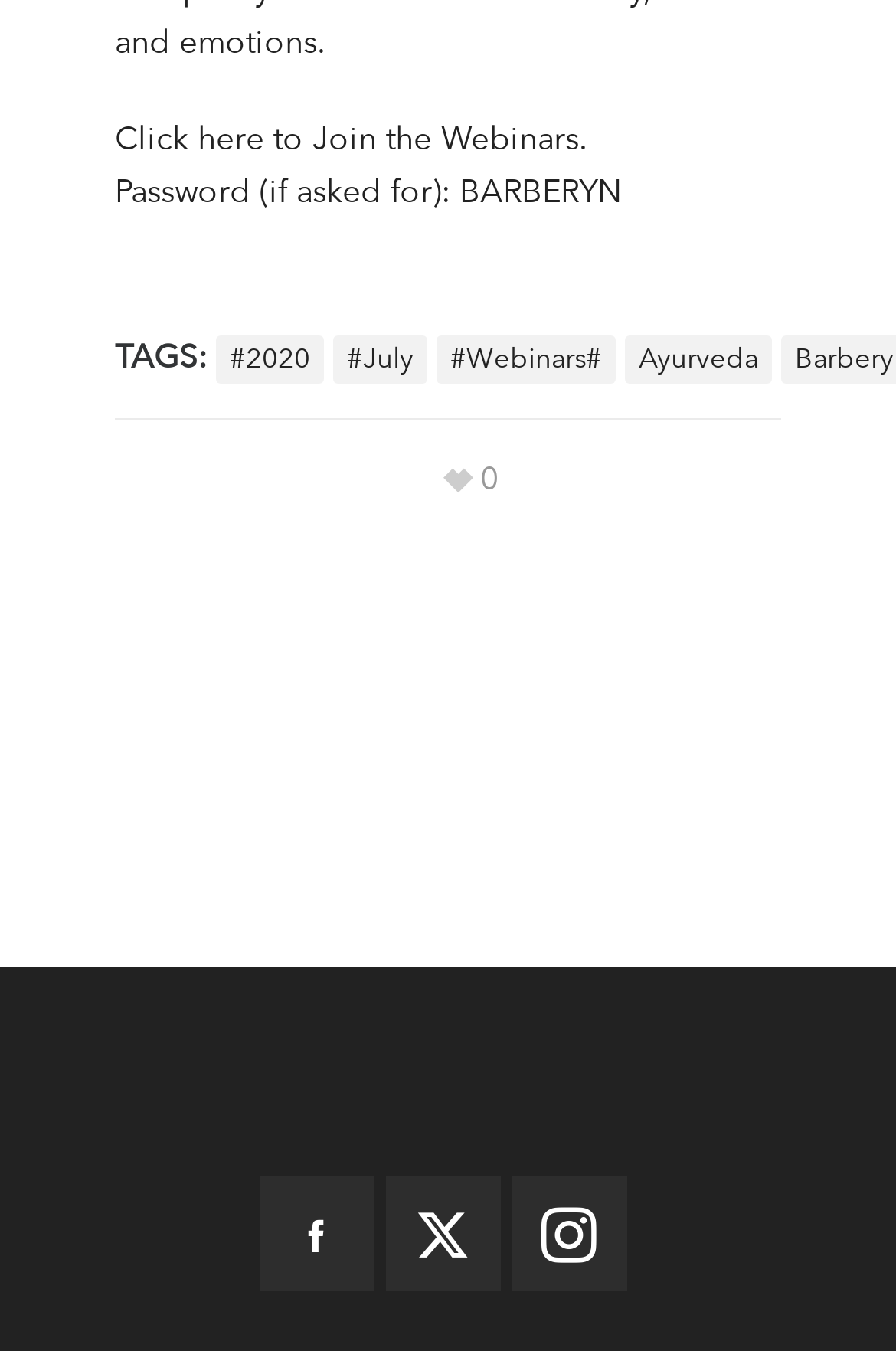Identify the bounding box coordinates for the UI element mentioned here: "aria-label="instagram"". Provide the coordinates as four float values between 0 and 1, i.e., [left, top, right, bottom].

[0.571, 0.87, 0.699, 0.955]